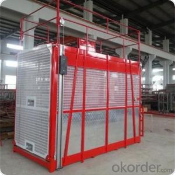What is the maximum weight capacity of the hoist?
Relying on the image, give a concise answer in one word or a brief phrase.

3000 kg